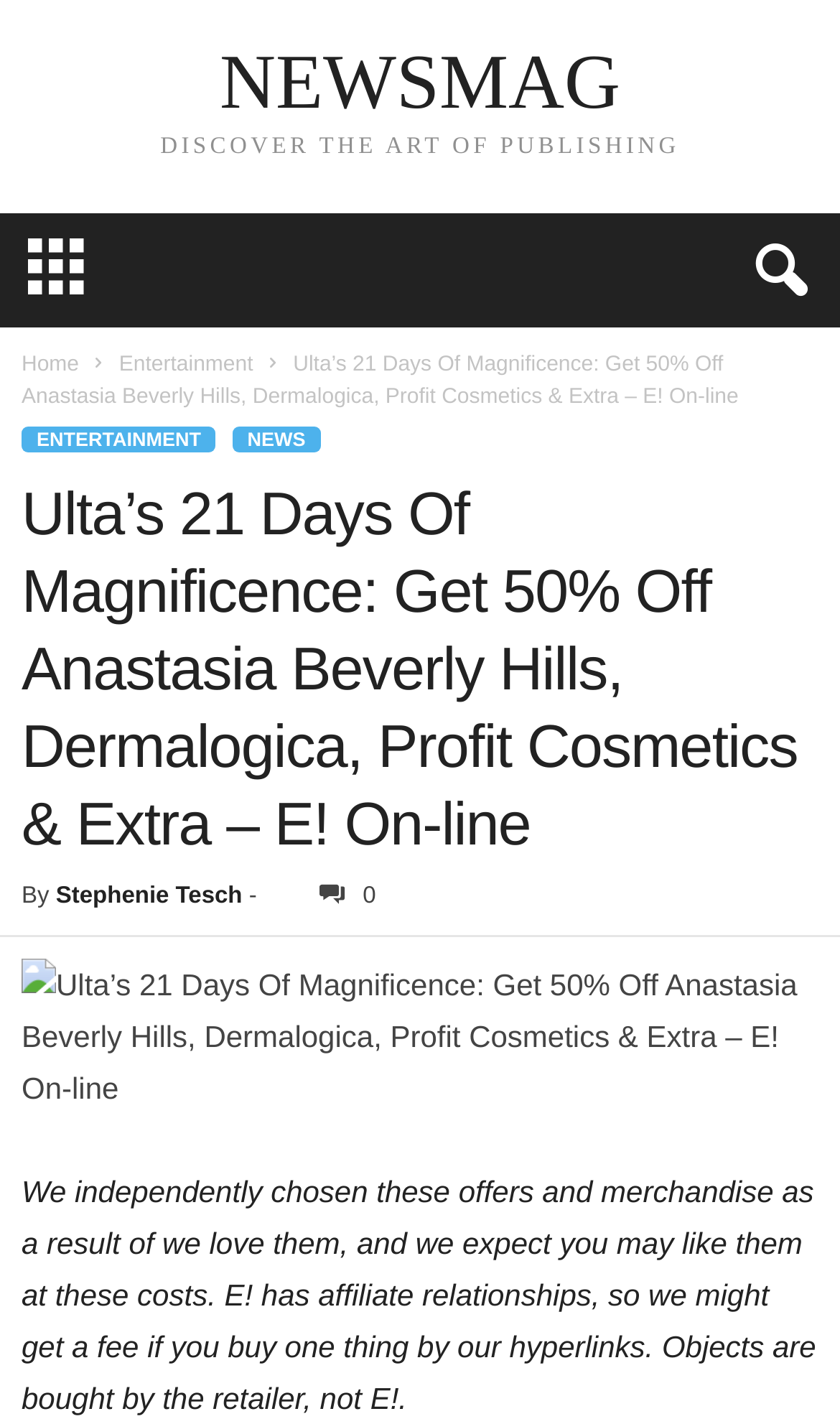What is the purpose of the article?
Can you give a detailed and elaborate answer to the question?

I inferred the purpose of the article by reading the text, which mentions that the author independently chose the products and that E! has affiliate relationships, suggesting that the article is promoting products.